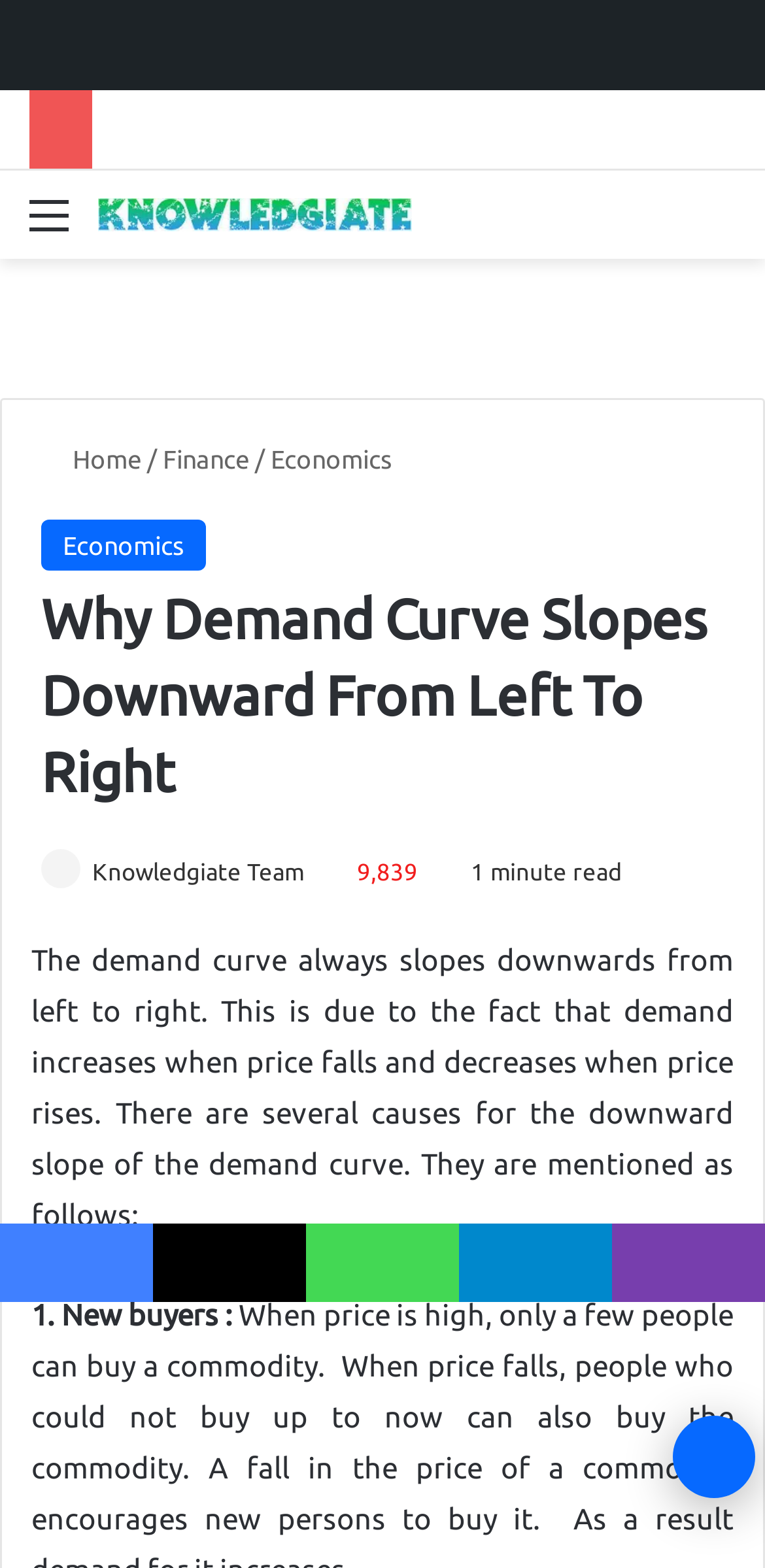How many social media links are there?
Using the image as a reference, answer the question with a short word or phrase.

5